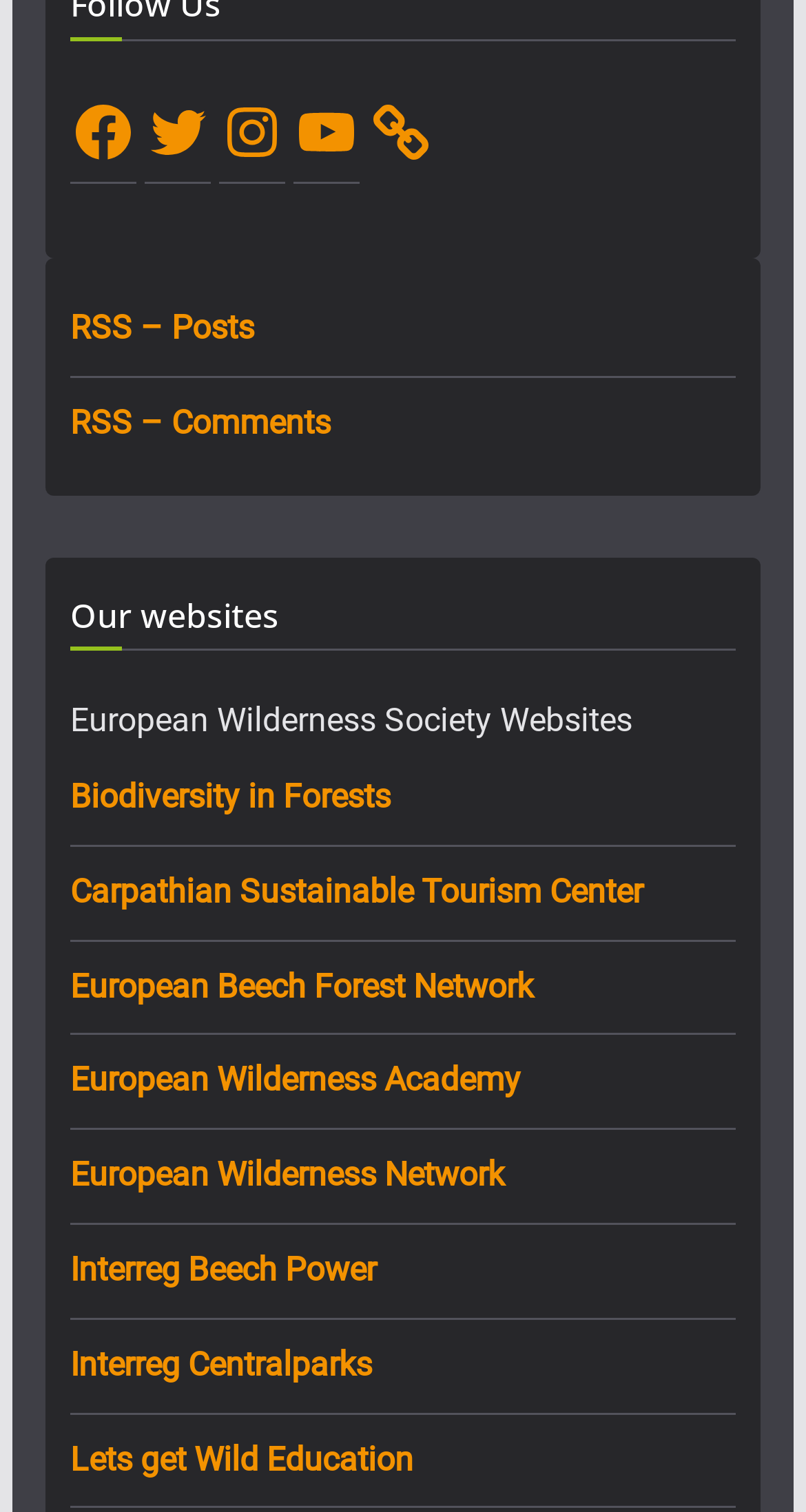Please locate the clickable area by providing the bounding box coordinates to follow this instruction: "Explore European Wilderness Academy".

[0.087, 0.701, 0.646, 0.727]